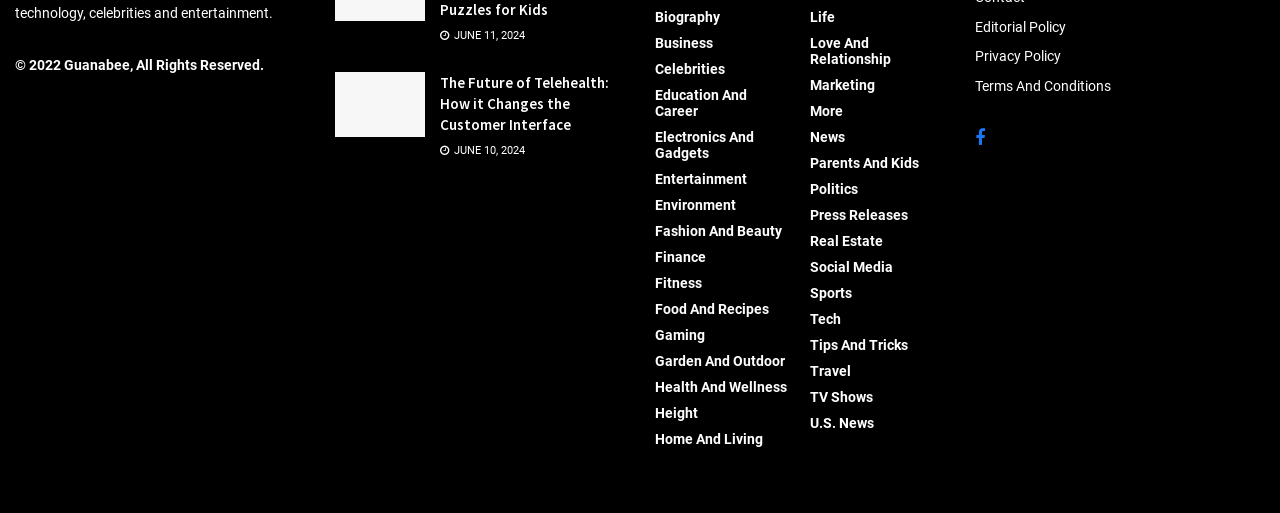Identify the bounding box coordinates for the UI element described as: "Business".

[0.512, 0.061, 0.557, 0.092]